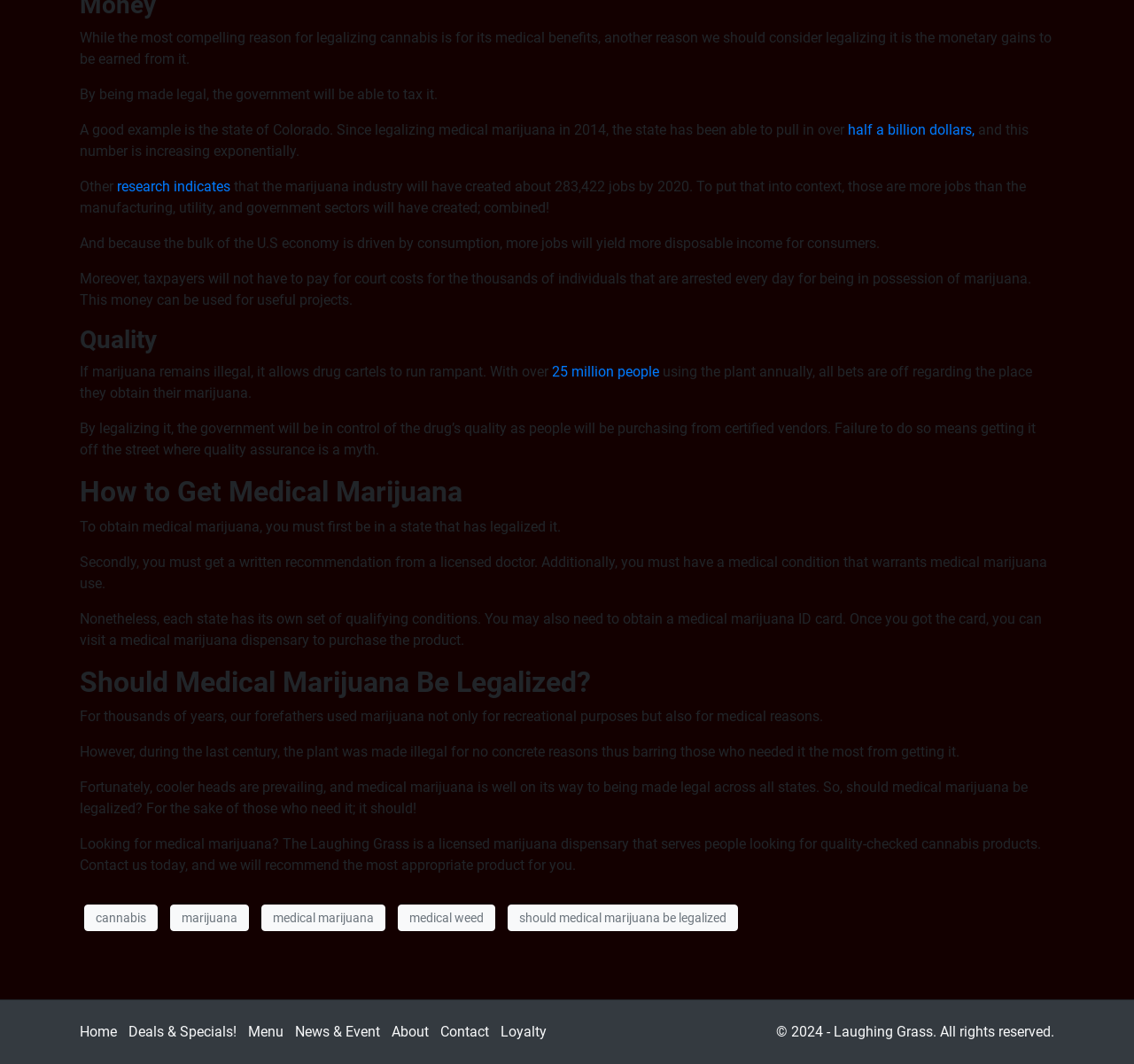Predict the bounding box coordinates for the UI element described as: "should medical marijuana be legalized". The coordinates should be four float numbers between 0 and 1, presented as [left, top, right, bottom].

[0.448, 0.85, 0.651, 0.875]